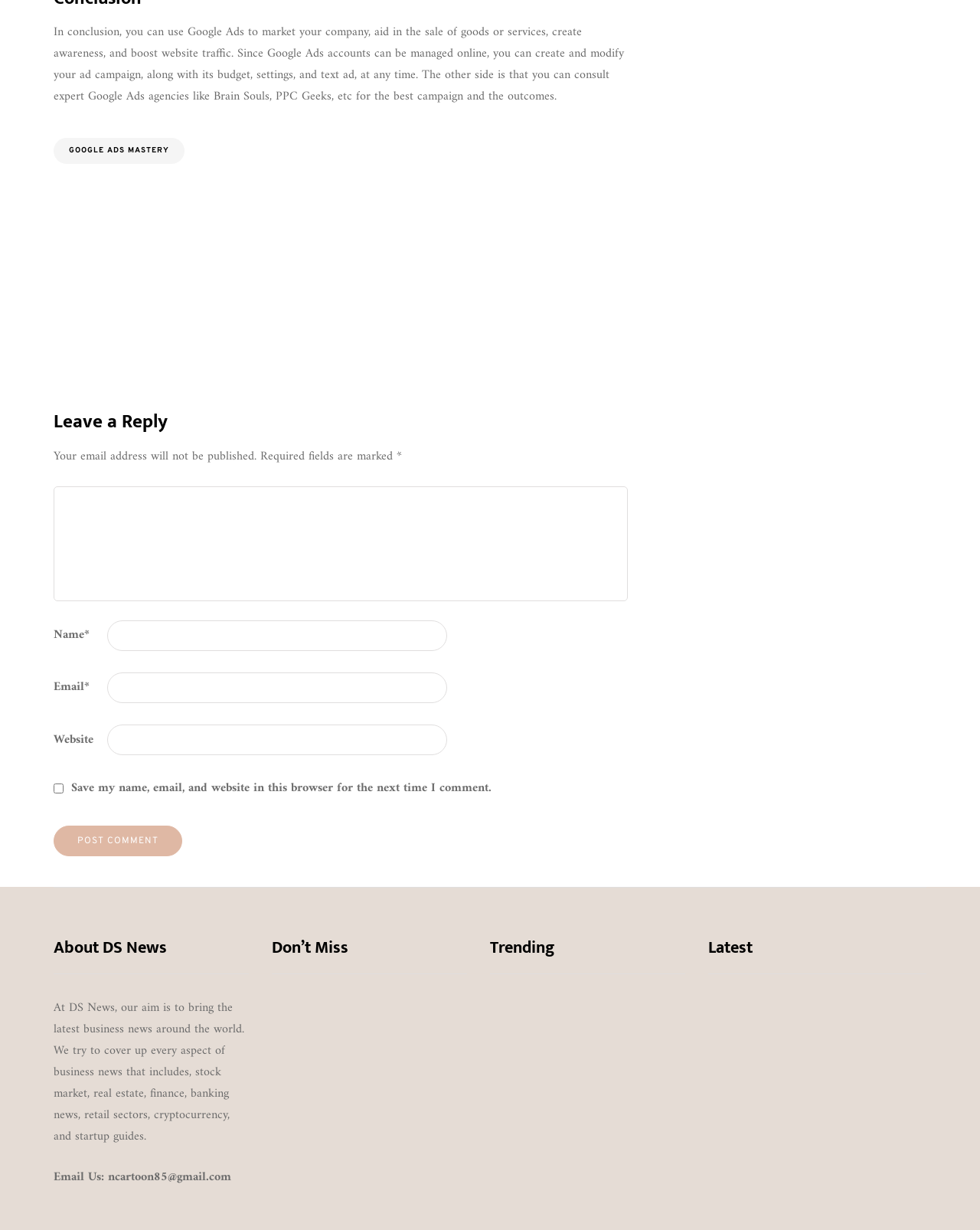Please provide the bounding box coordinates for the element that needs to be clicked to perform the instruction: "Enter your name in the 'Name' field". The coordinates must consist of four float numbers between 0 and 1, formatted as [left, top, right, bottom].

[0.109, 0.504, 0.456, 0.529]